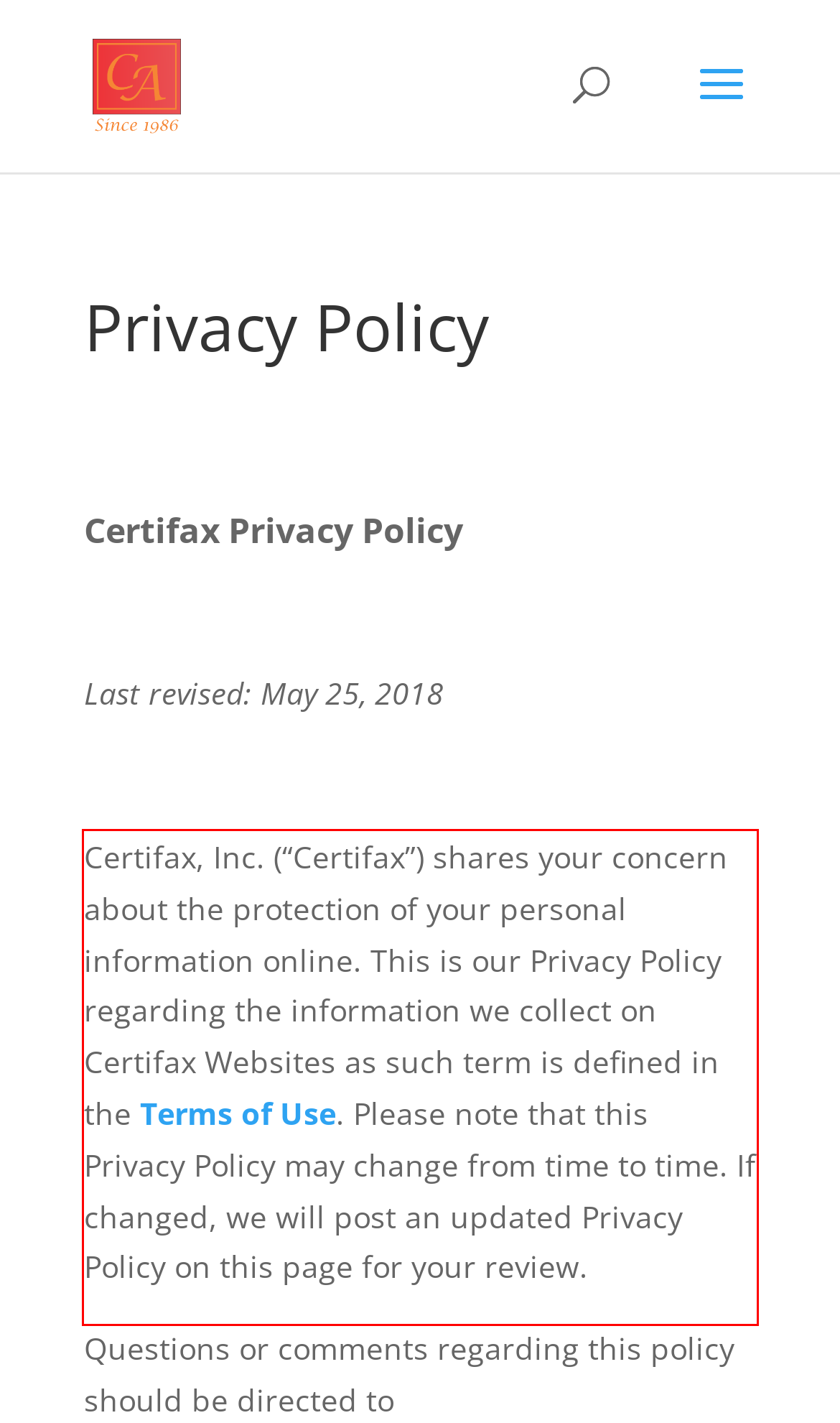With the provided screenshot of a webpage, locate the red bounding box and perform OCR to extract the text content inside it.

Certifax, Inc. (“Certifax”) shares your concern about the protection of your personal information online. This is our Privacy Policy regarding the information we collect on Certifax Websites as such term is defined in the Terms of Use. Please note that this Privacy Policy may change from time to time. If changed, we will post an updated Privacy Policy on this page for your review.